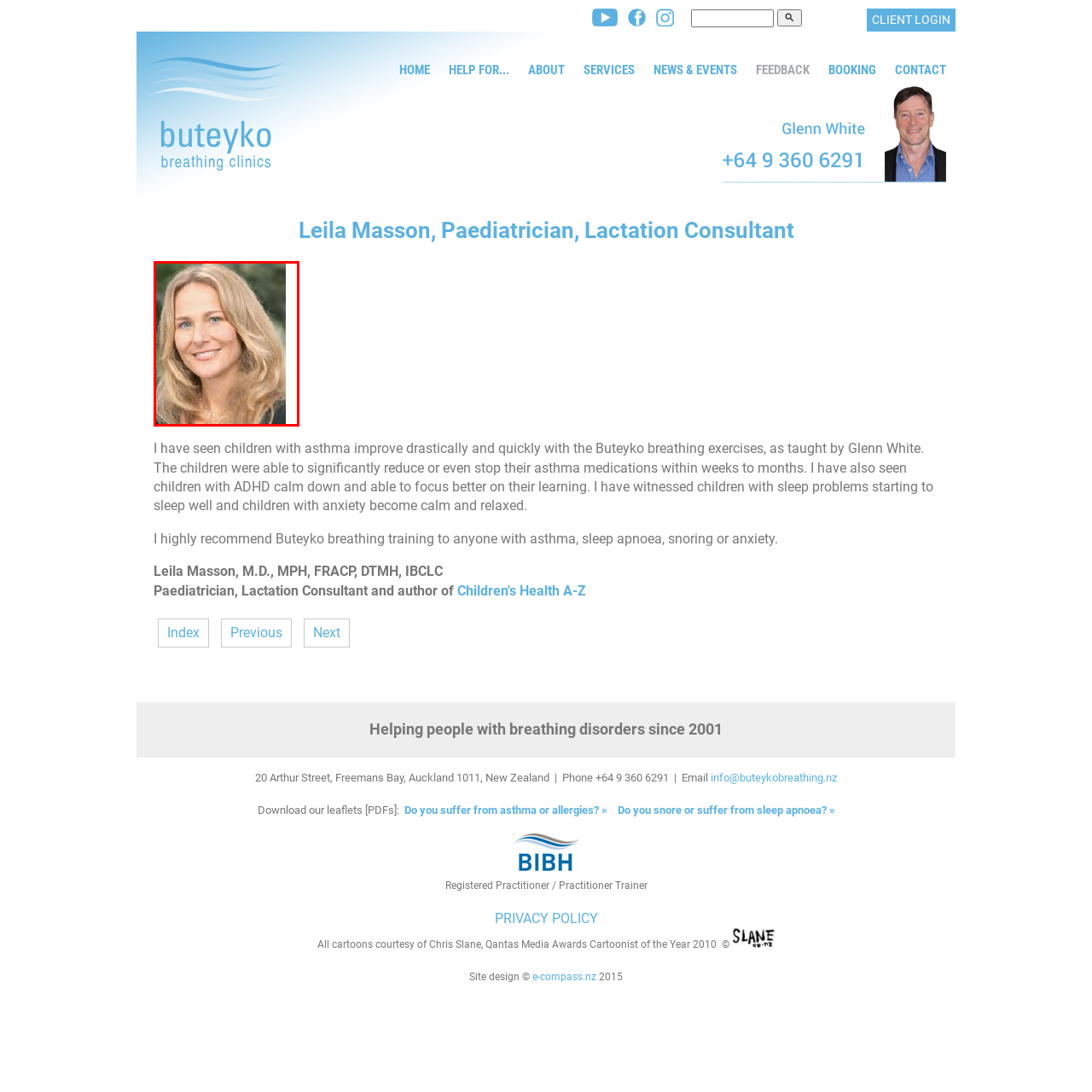What breathing exercises does Leila utilize in her practice?
Look closely at the image highlighted by the red bounding box and give a comprehensive answer to the question.

According to the caption, Leila Masson uses Buteyko breathing exercises in her practice, which have reportedly helped her young patients reduce their asthma medications and improve their well-being.